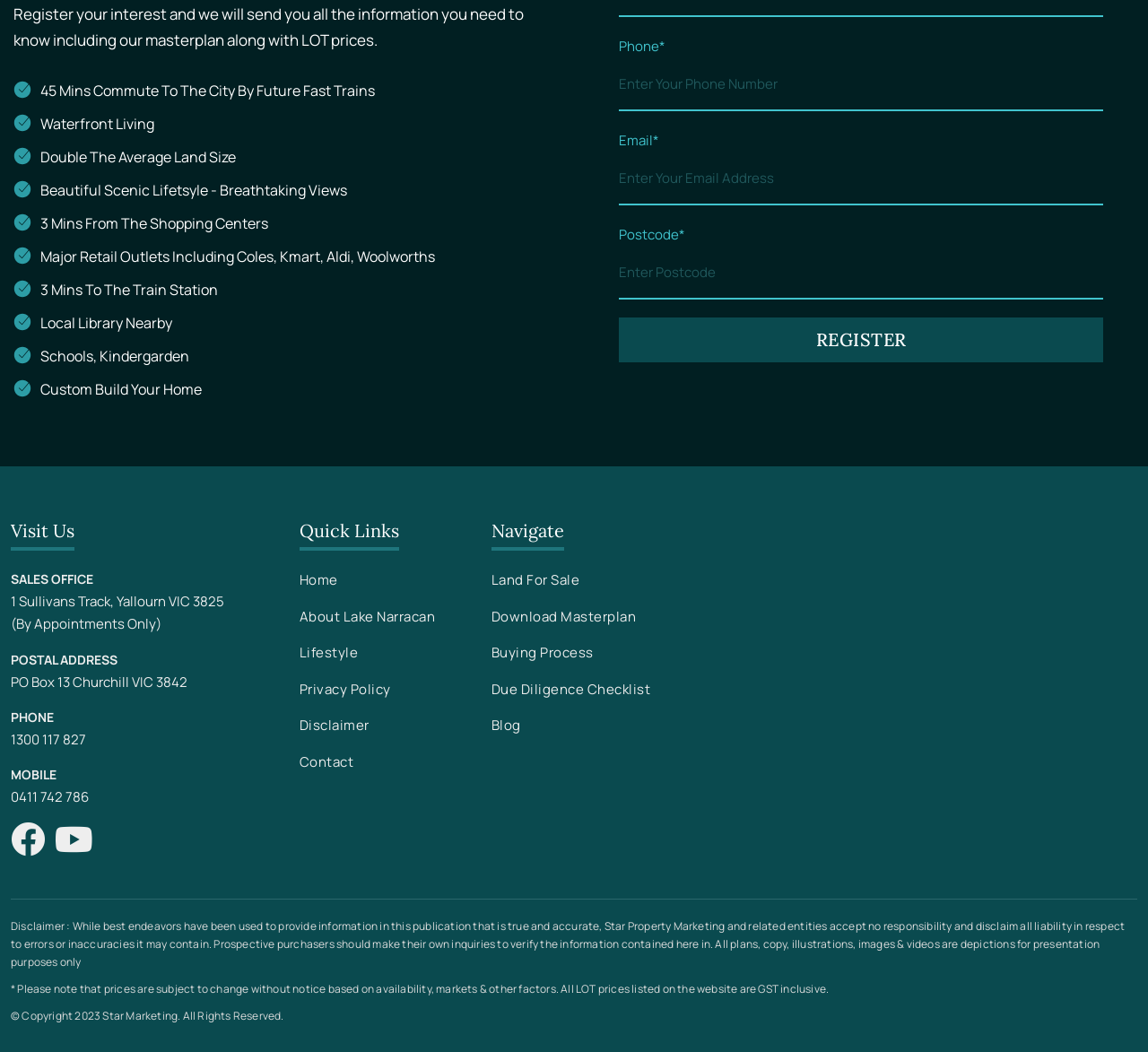What is the purpose of the 'REGISTER' button?
Refer to the image and provide a thorough answer to the question.

The 'REGISTER' button is used to register interest in the Lake Narracan Resort, as indicated by the text above the button, which states 'Register your interest and we will send you all the information you need to know including our masterplan along with LOT prices'.